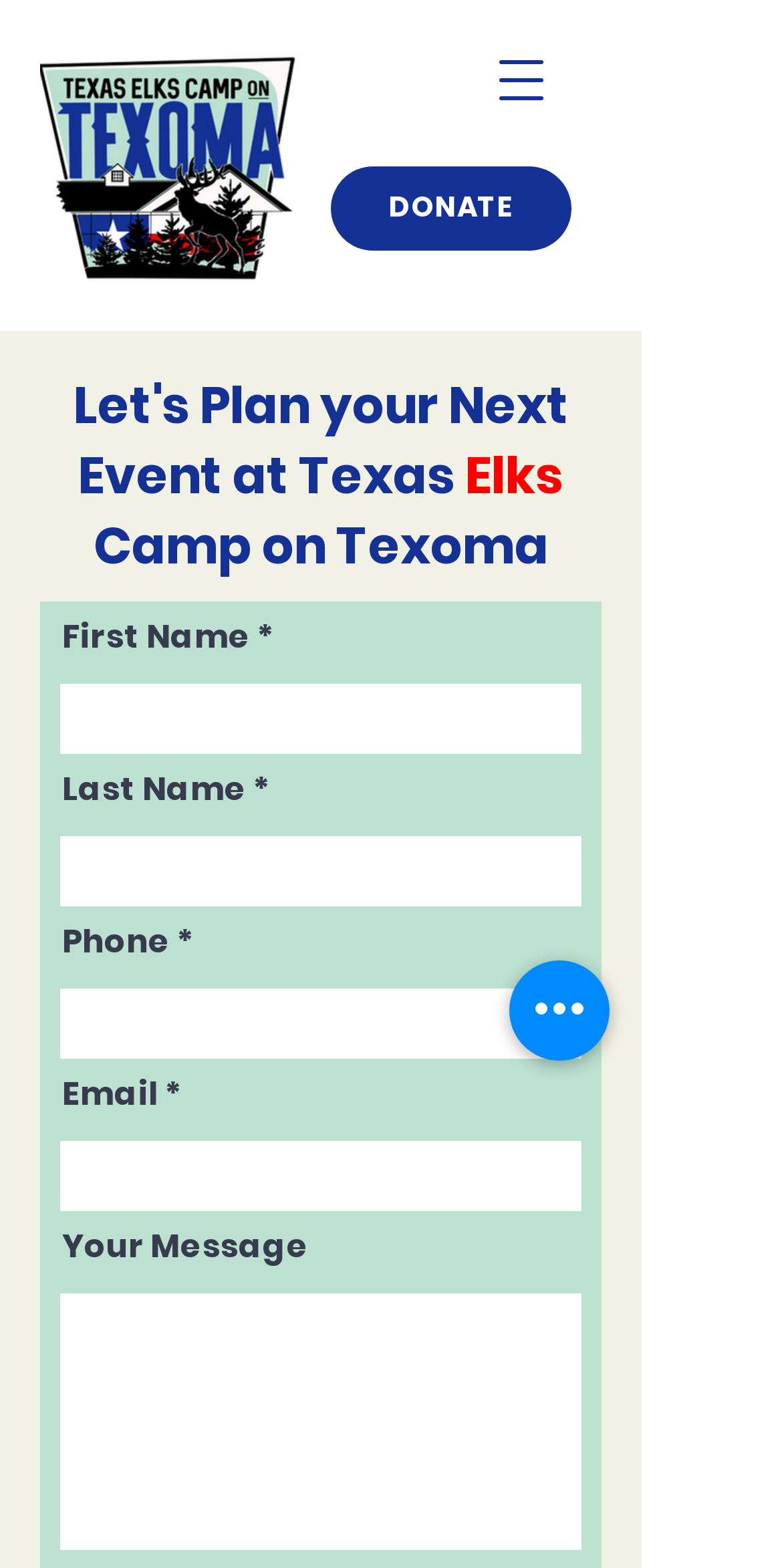For the following element description, predict the bounding box coordinates in the format (top-left x, top-left y, bottom-right x, bottom-right y). All values should be floating point numbers between 0 and 1. Description: parent_node: Your Message

[0.077, 0.825, 0.744, 0.988]